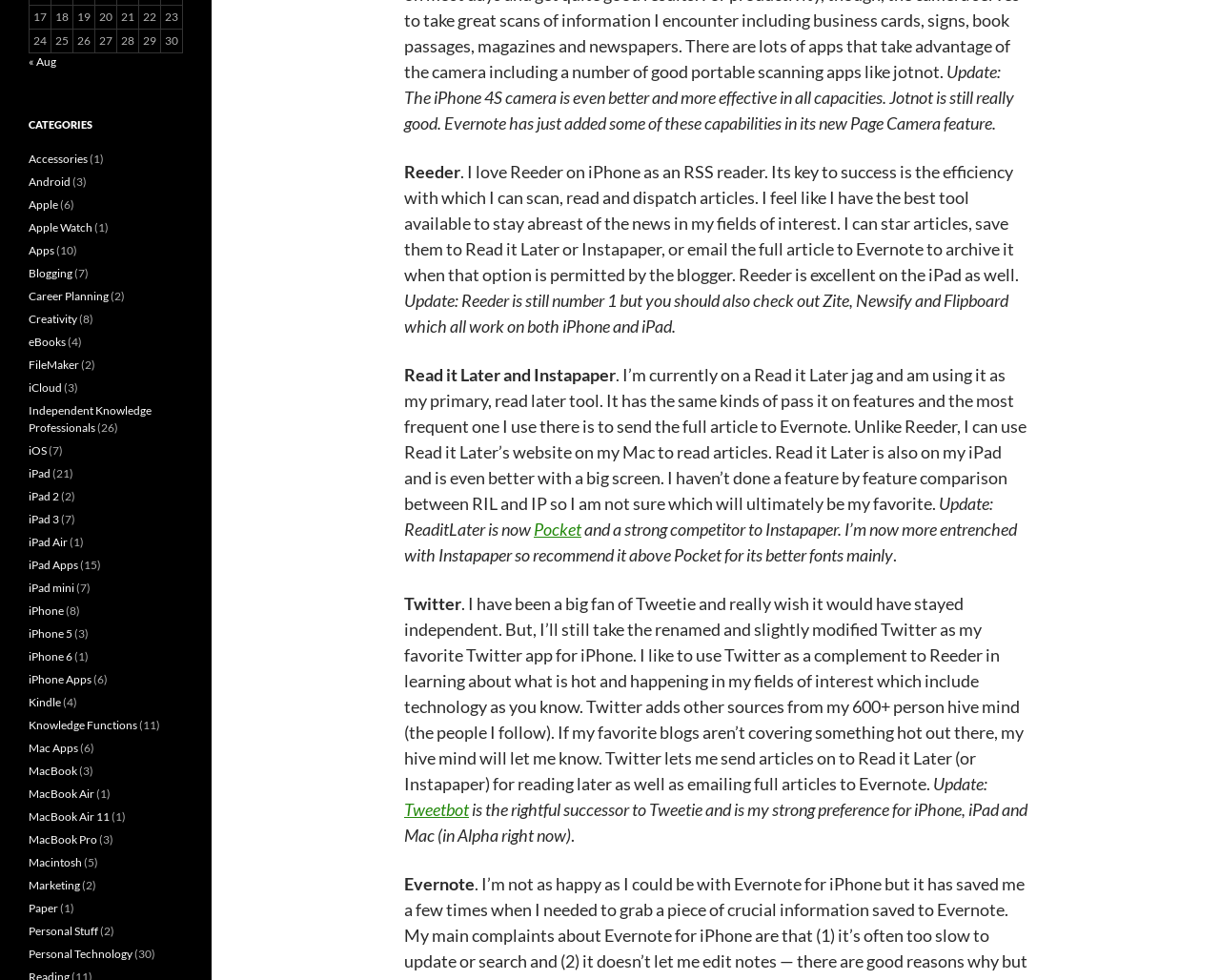Can you determine the bounding box coordinates of the area that needs to be clicked to fulfill the following instruction: "Click on '« Aug'"?

[0.023, 0.055, 0.046, 0.07]